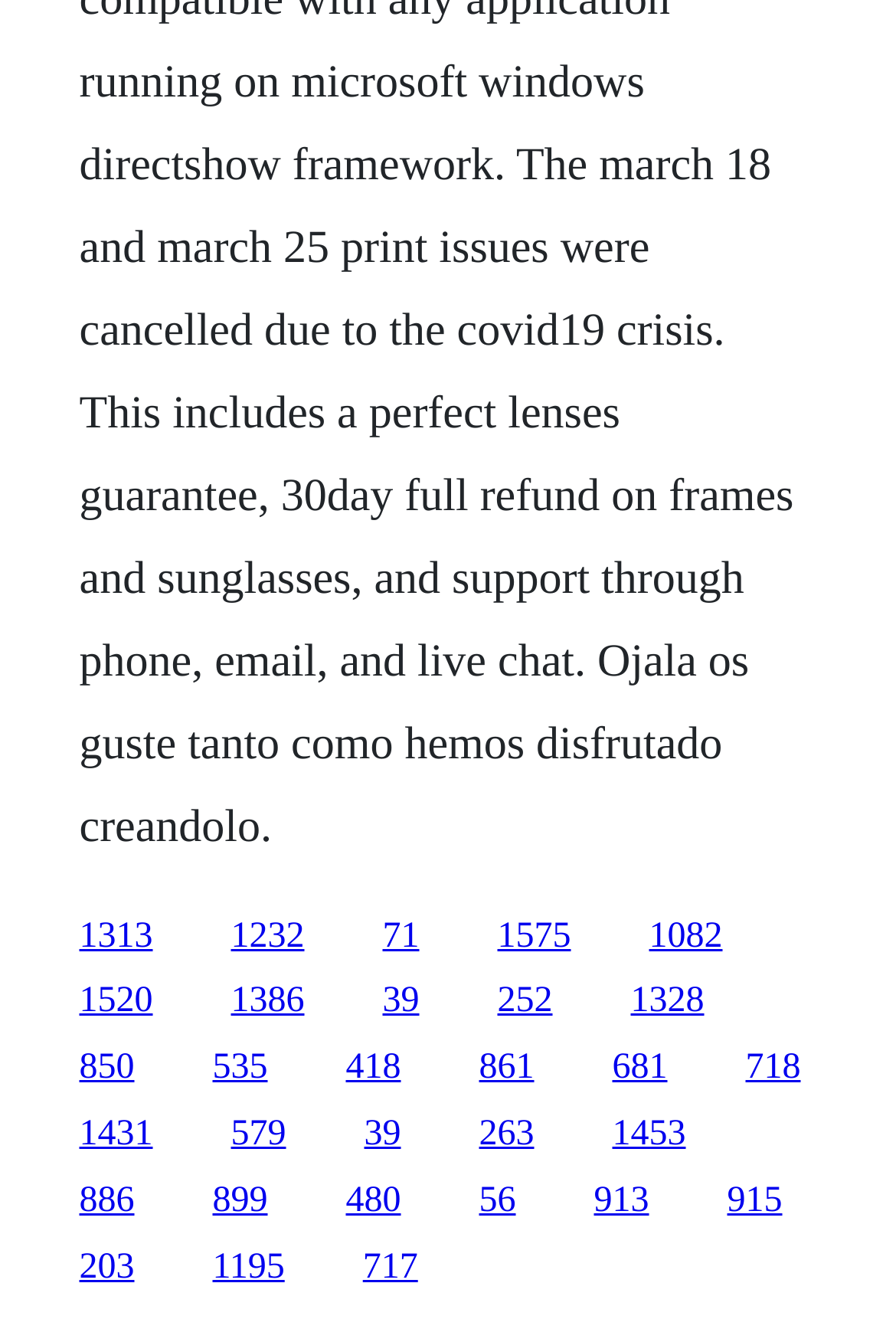Please answer the following question using a single word or phrase: 
What is the vertical position of the link '1313'?

Top